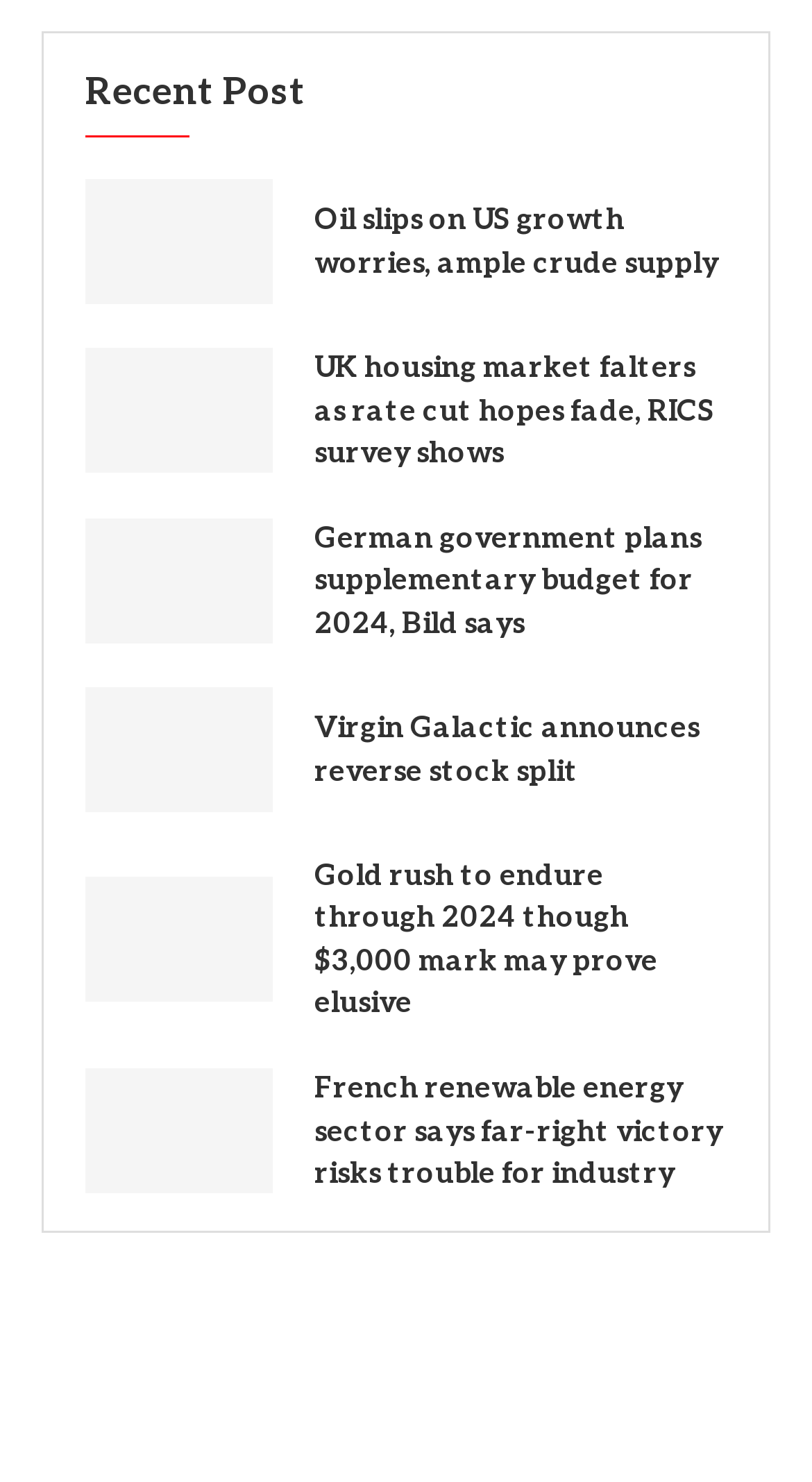What is the common theme of the posts?
Refer to the screenshot and deliver a thorough answer to the question presented.

I analyzed the text of all the link elements and found that they all appear to be news headlines. The topics range from oil prices to government plans to renewable energy, but they are all news-related.